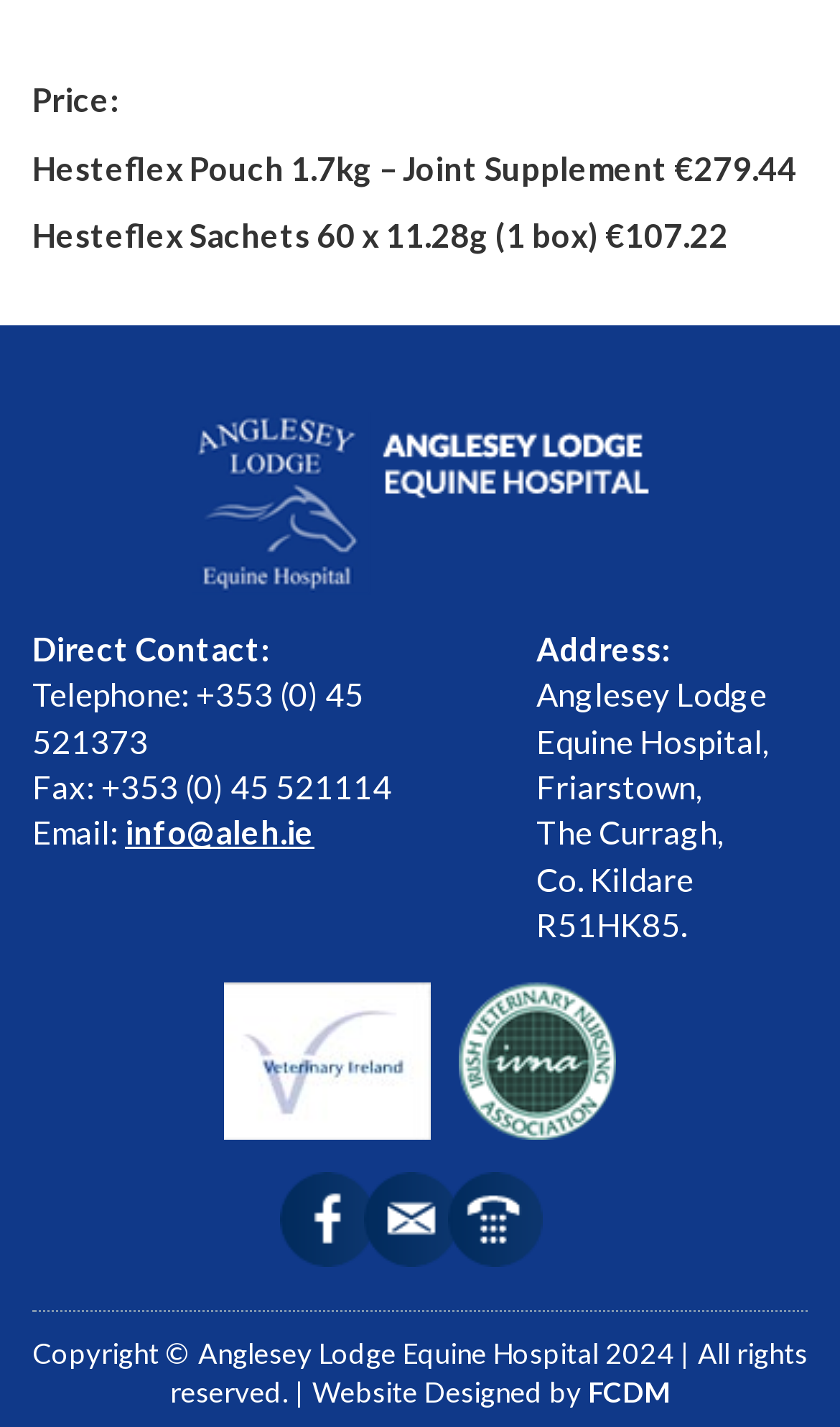Using the element description: "Website Design", determine the bounding box coordinates for the specified UI element. The coordinates should be four float numbers between 0 and 1, [left, top, right, bottom].

[0.372, 0.964, 0.608, 0.988]